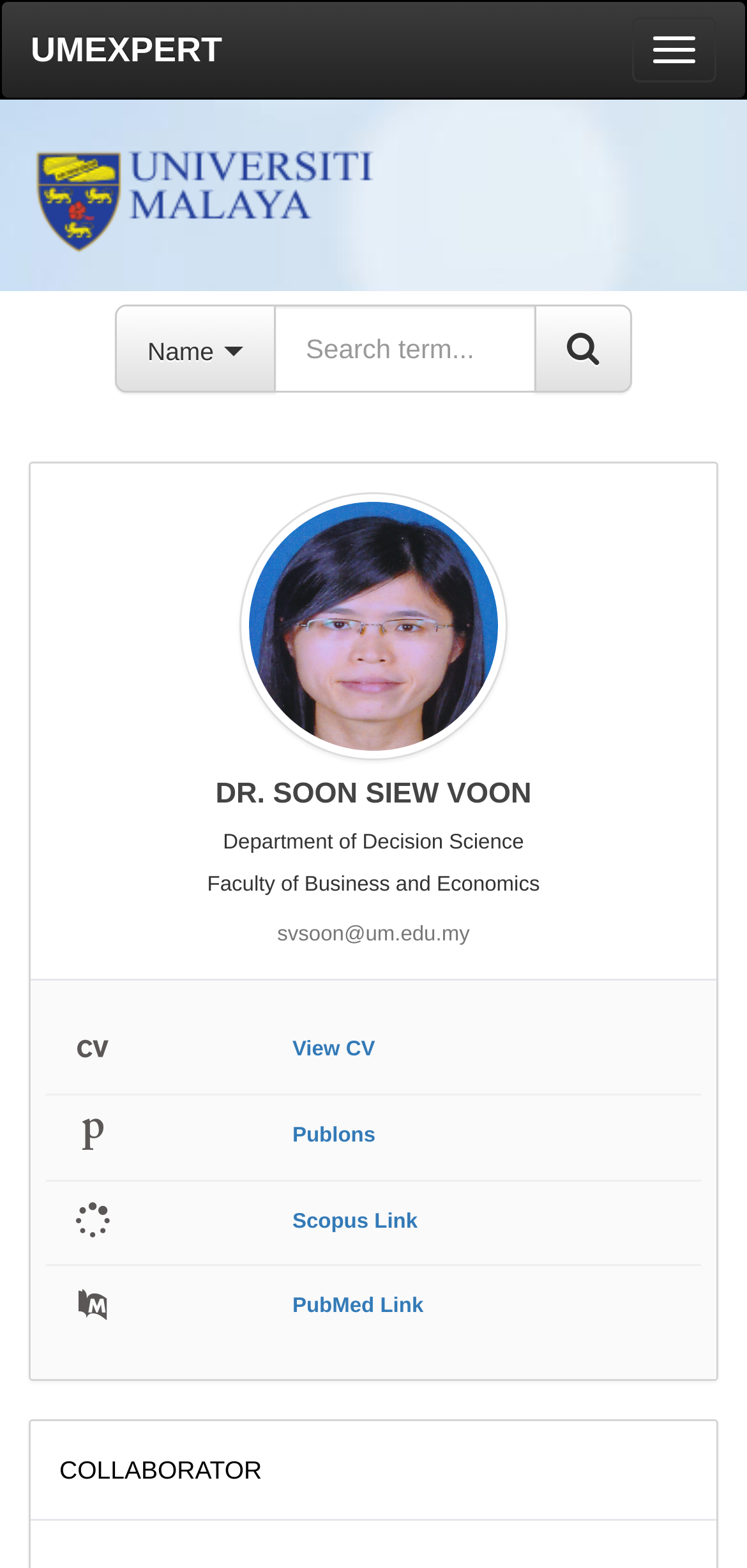What is the name of the academic staff?
Please provide a comprehensive and detailed answer to the question.

The name of the academic staff can be found in the heading element on the webpage, which is 'DR. SOON SIEW VOON'.